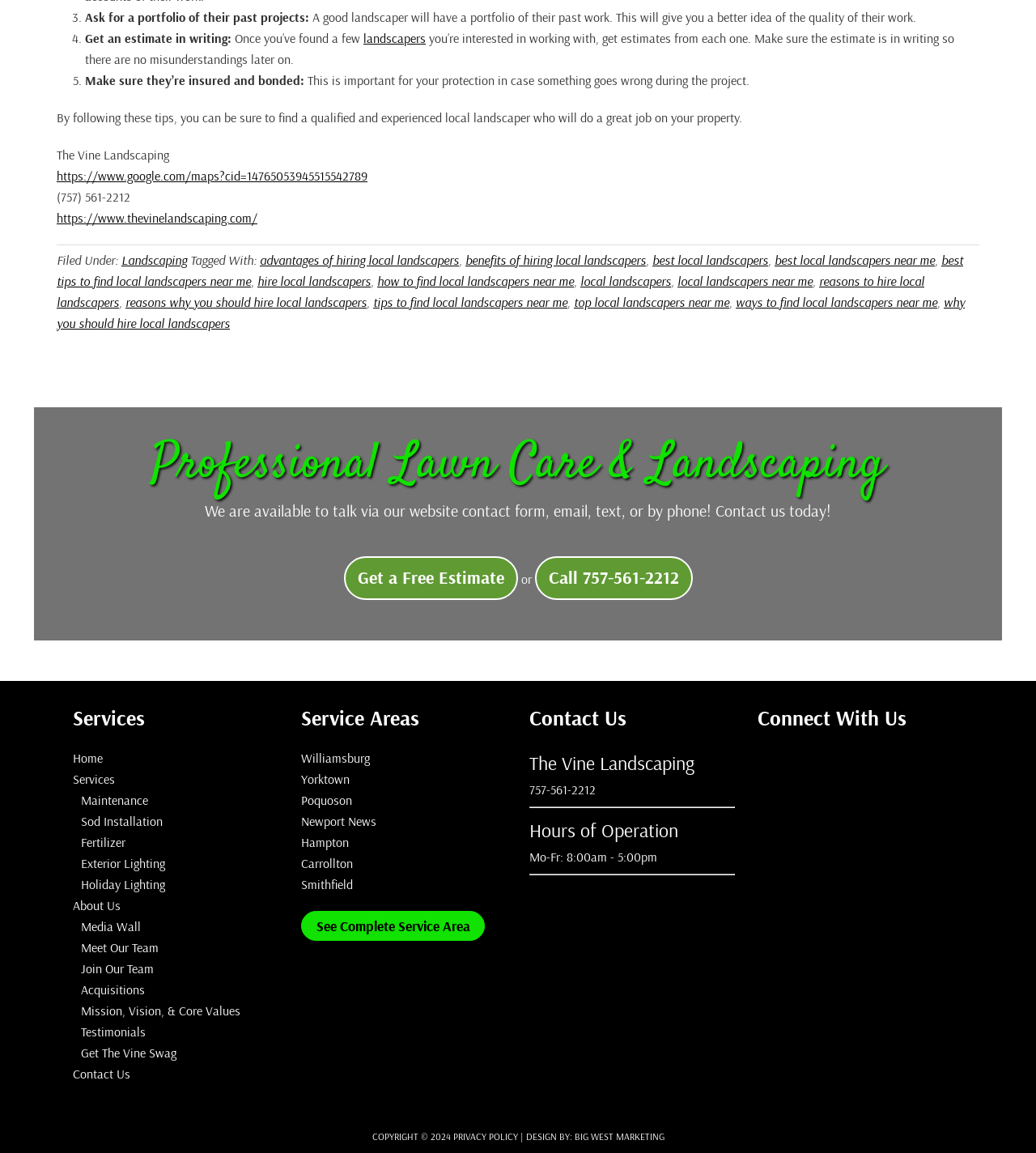Identify the bounding box coordinates for the UI element described by the following text: "Big West Marketing". Provide the coordinates as four float numbers between 0 and 1, in the format [left, top, right, bottom].

[0.554, 0.98, 0.641, 0.991]